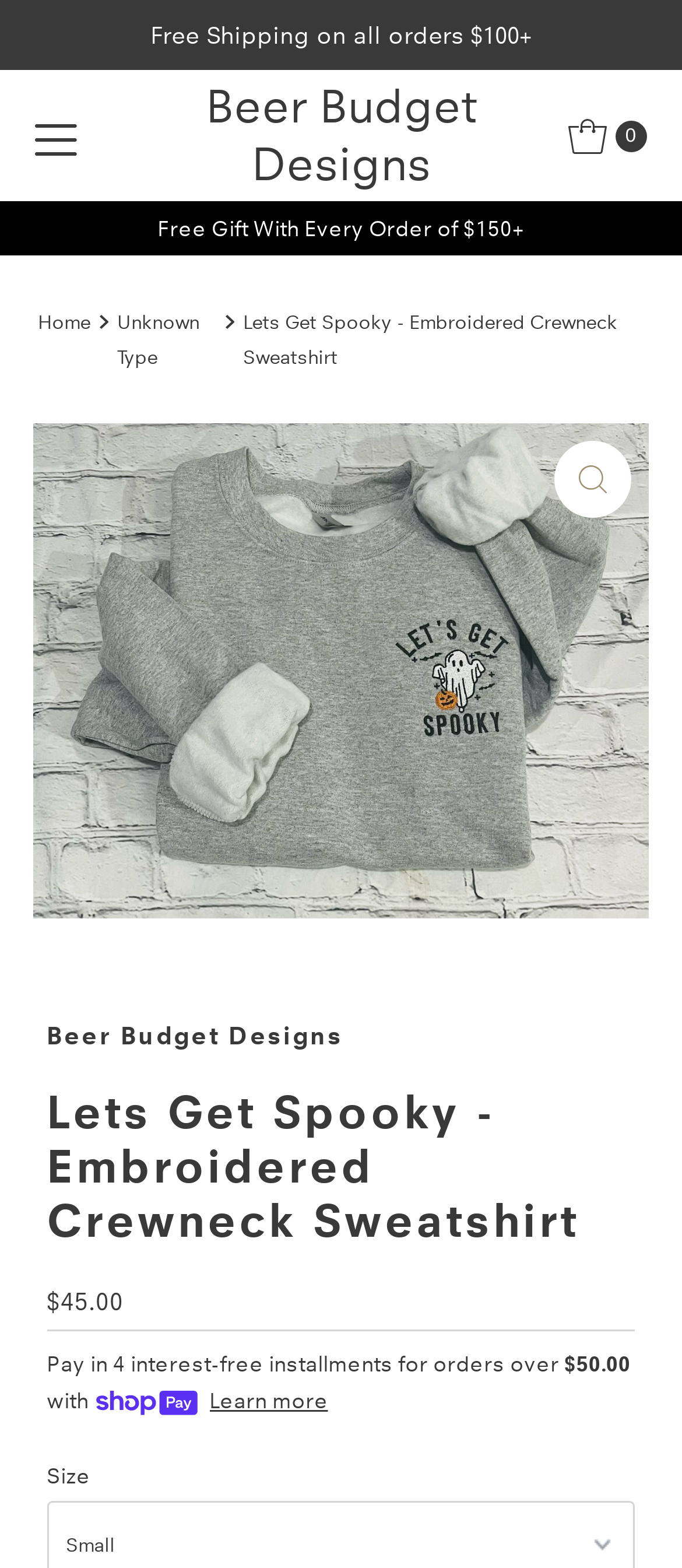What is the minimum order value for free shipping?
Use the information from the screenshot to give a comprehensive response to the question.

I found the free shipping offer in the top section of the webpage, which states 'Free Shipping on all orders $100+', indicating that the minimum order value for free shipping is $100 or more.